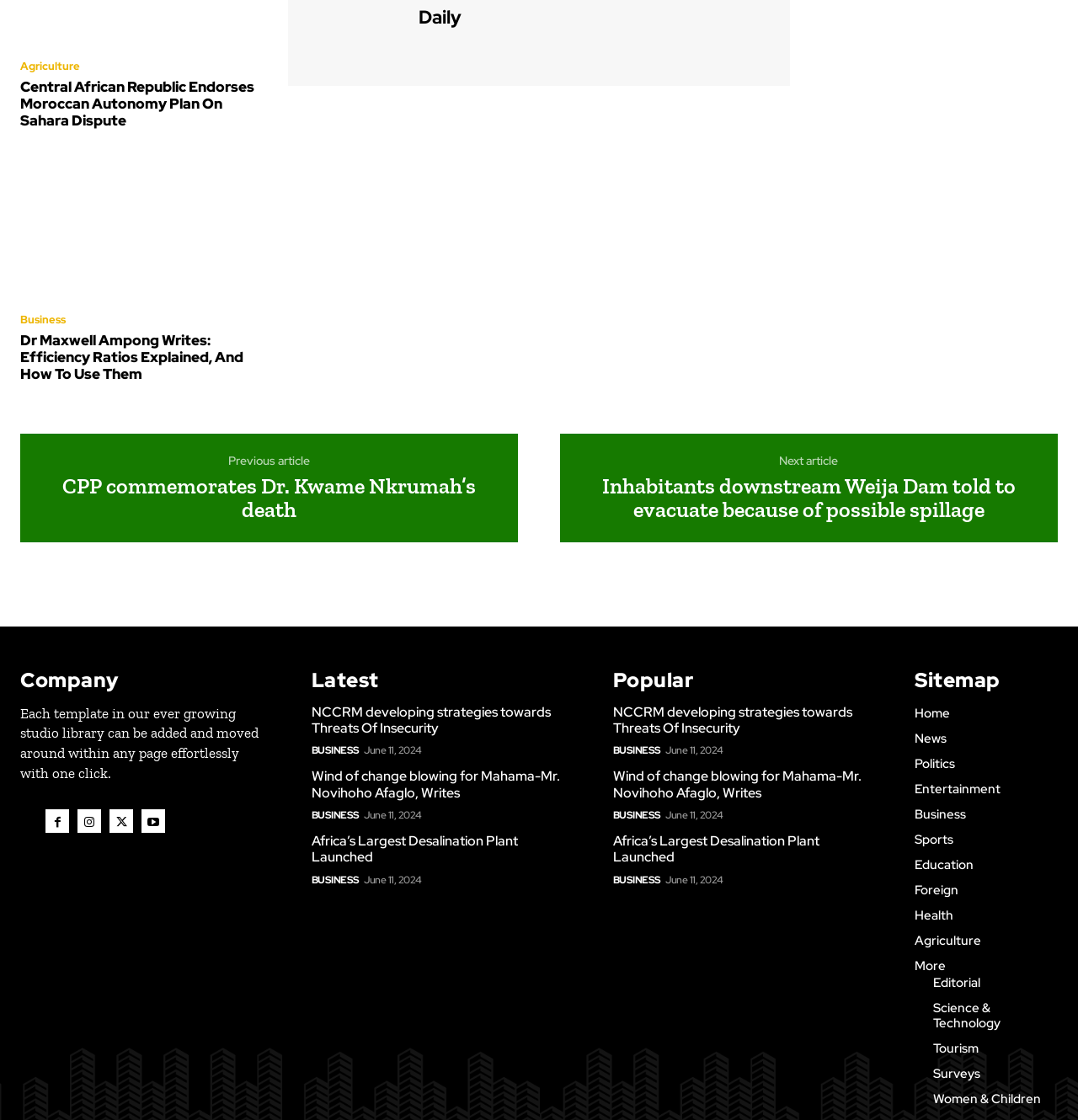What is the category of the article 'Central African Republic Endorses Moroccan Autonomy Plan On Sahara Dispute'?
Refer to the image and provide a one-word or short phrase answer.

Politics